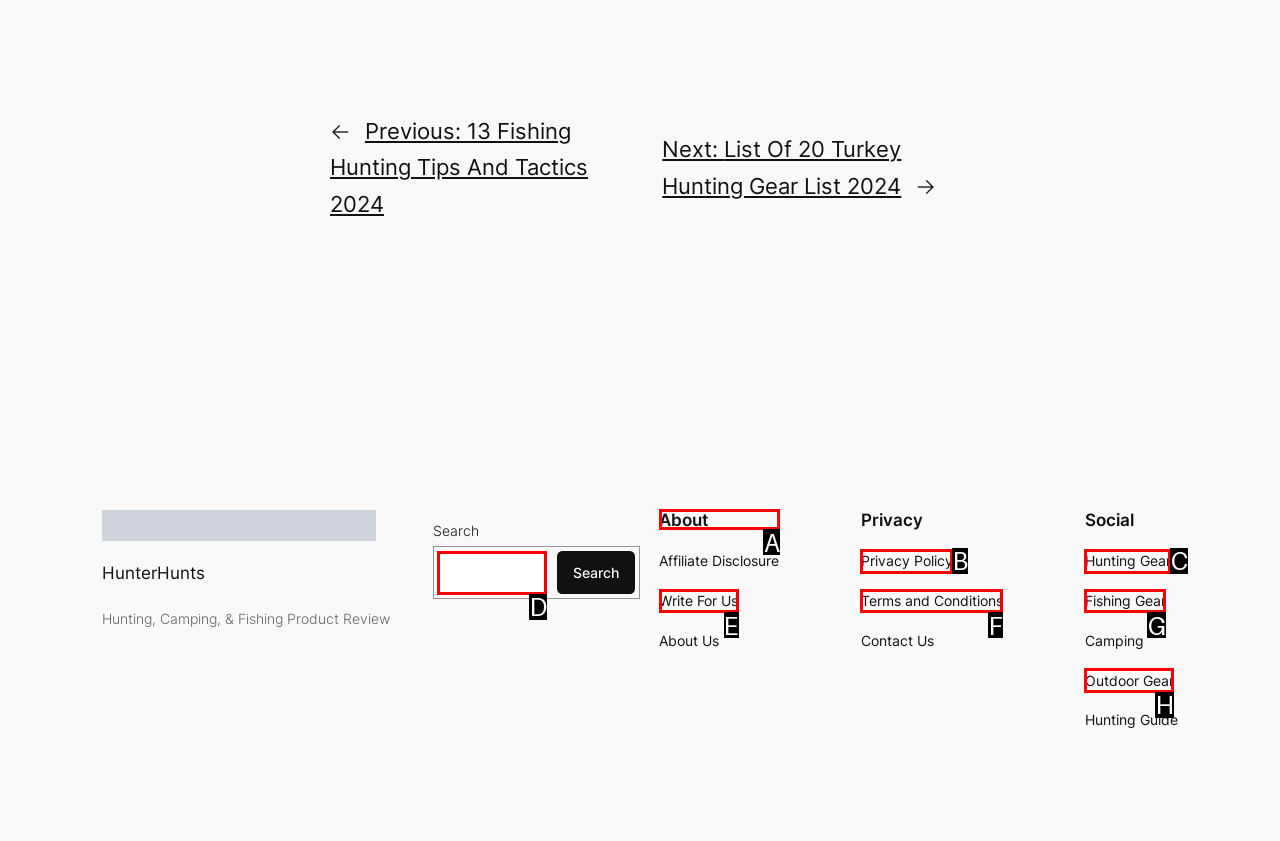Indicate the HTML element that should be clicked to perform the task: Visit the About page Reply with the letter corresponding to the chosen option.

A